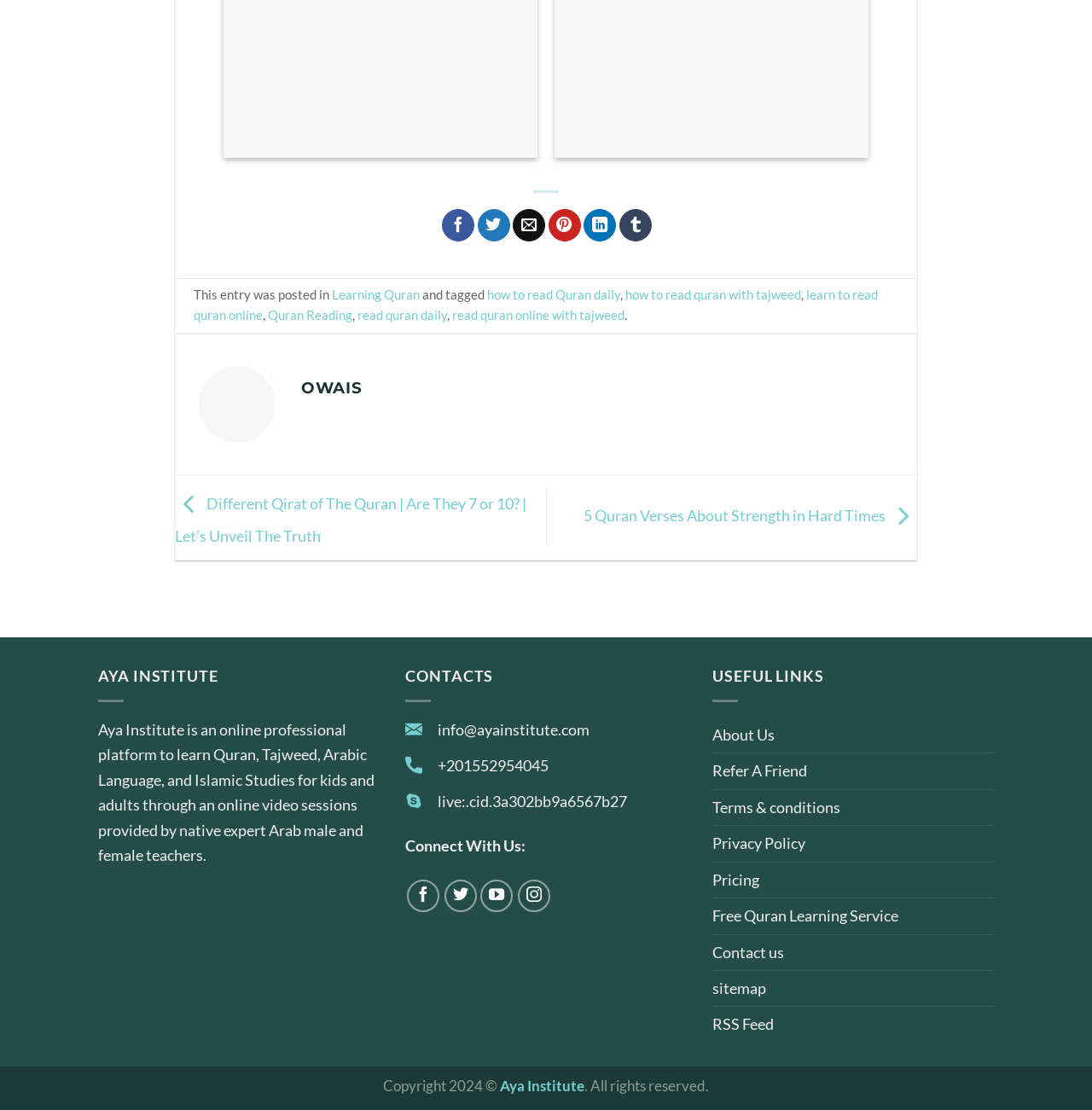What is the name of the institute?
Provide a fully detailed and comprehensive answer to the question.

The name of the institute can be found in the footer section of the webpage, where it is written as 'Aya Institute is an online professional platform...'.